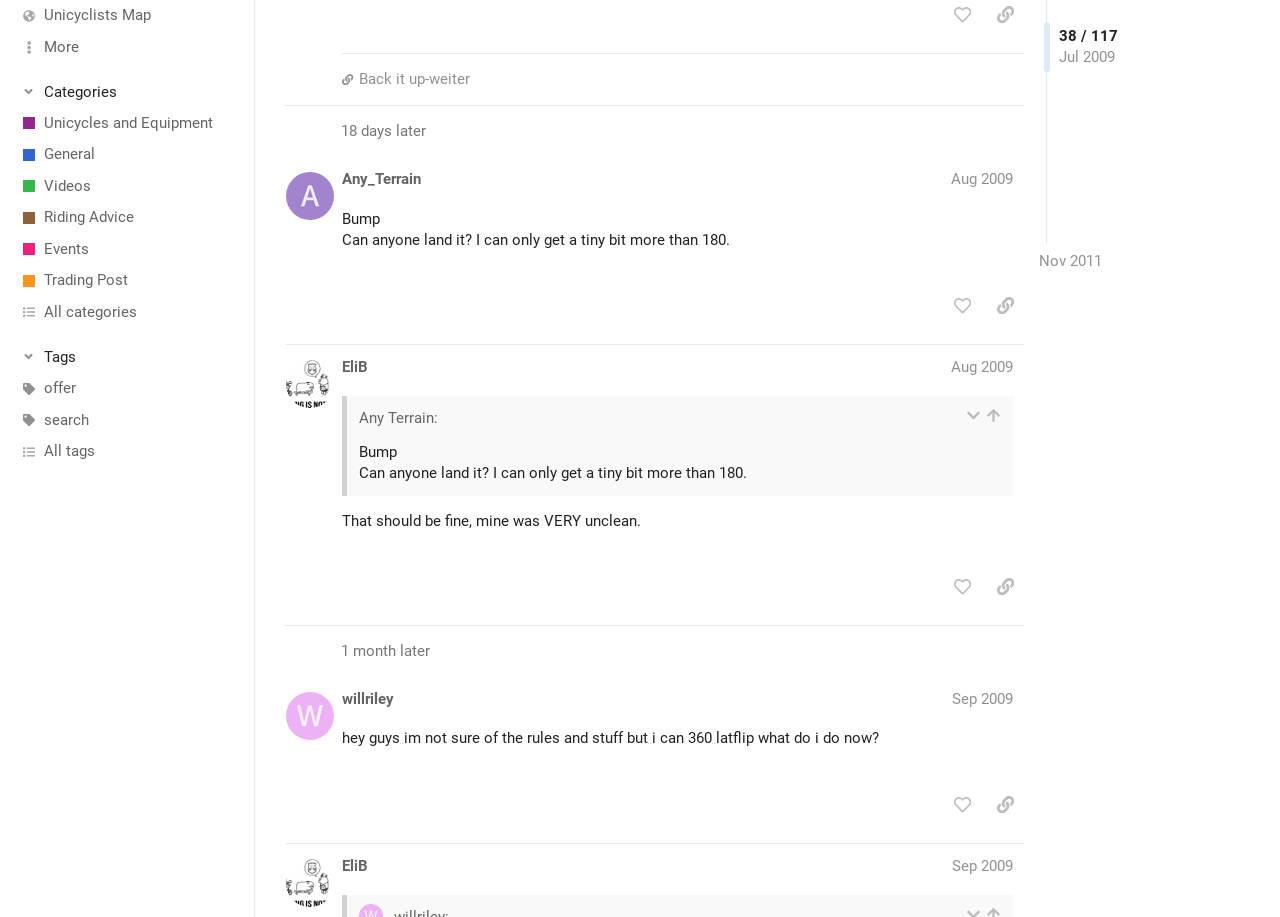Provide the bounding box coordinates of the UI element this sentence describes: "title="like this post"".

[0.737, 0.766, 0.766, 0.804]